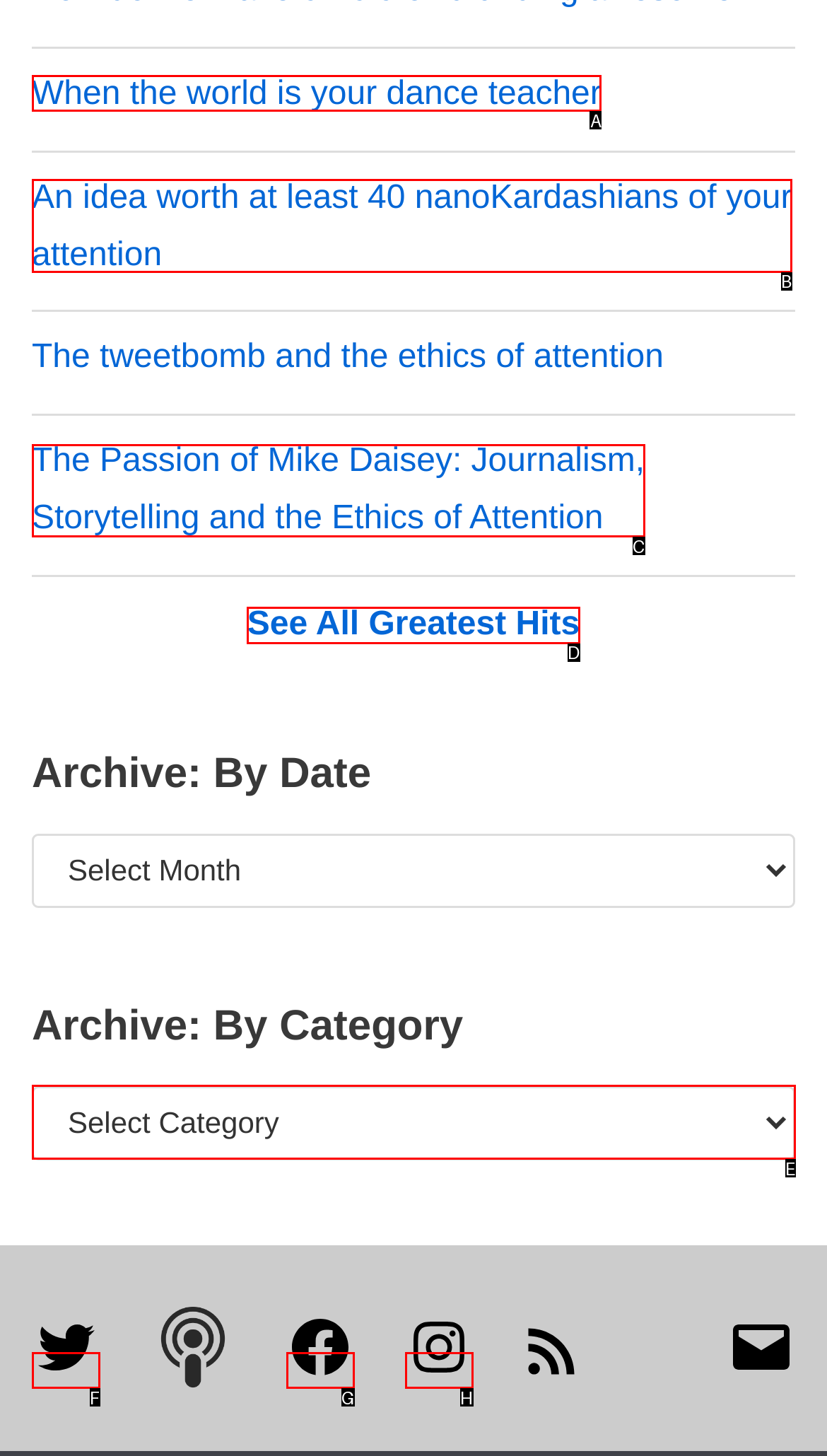Identify the letter of the UI element needed to carry out the task: View the greatest hits
Reply with the letter of the chosen option.

D